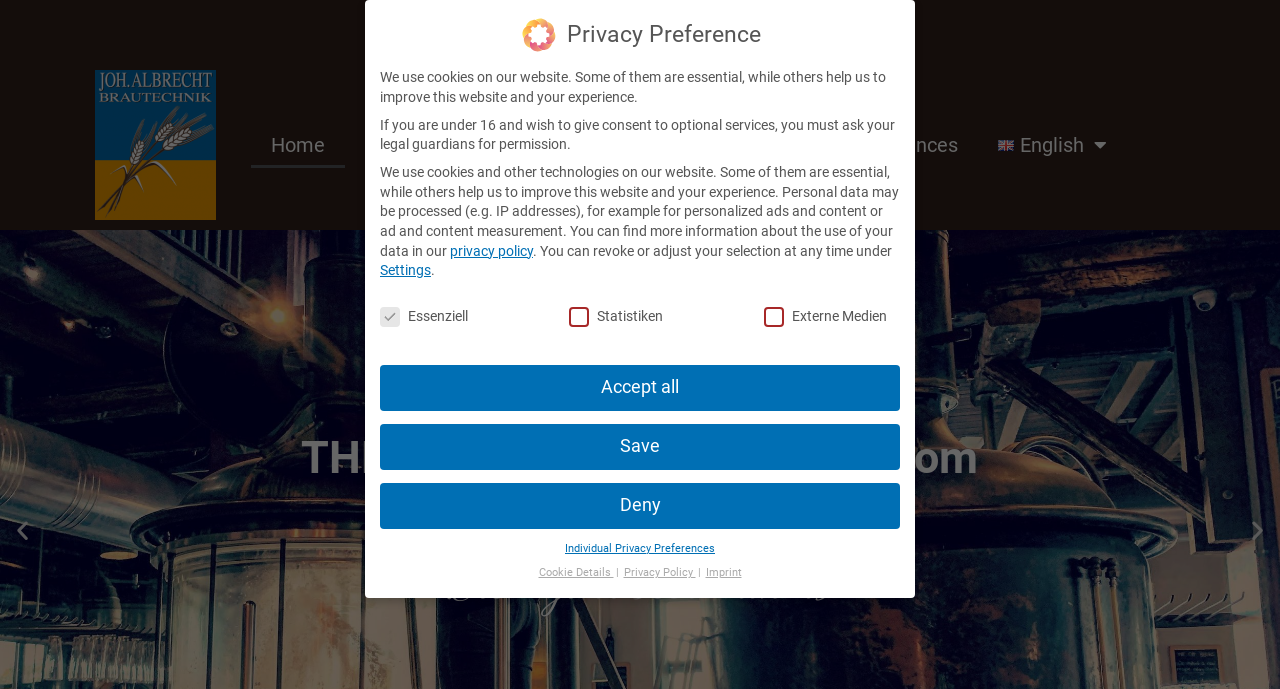Could you locate the bounding box coordinates for the section that should be clicked to accomplish this task: "Click the Youtube link".

[0.449, 0.015, 0.48, 0.073]